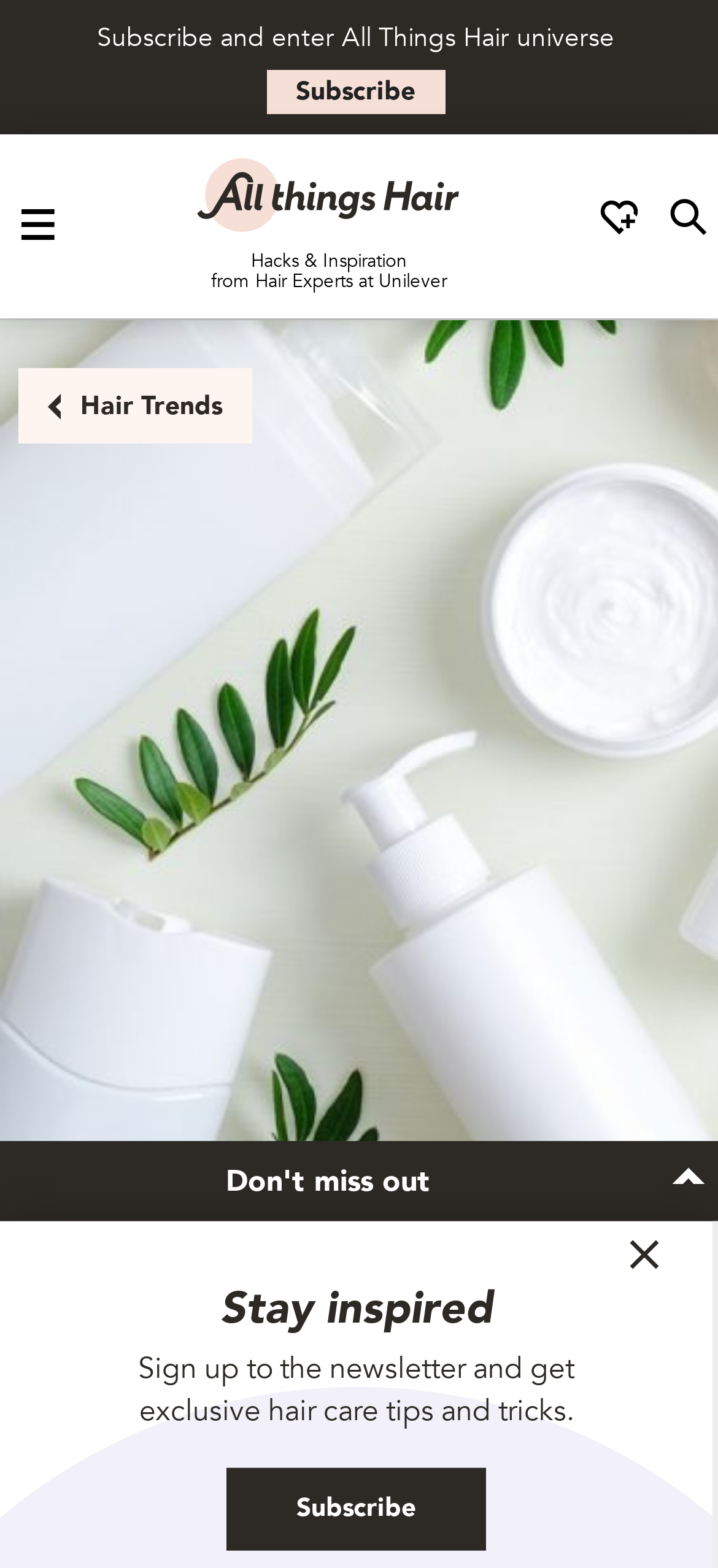Explain the contents of the webpage comprehensively.

This webpage is about creating a sustainable hair routine in honor of World Environment Day. At the top left corner, there is a link to skip to the content. Next to it, there is a static text encouraging users to subscribe and enter the All Things Hair universe. A "Subscribe" link is placed nearby. 

On the top right corner, there is a toggle menu button. When expanded, it reveals a link to go to the All Things Hair home page, accompanied by an image. Below this menu, there are two static texts: "Hacks & Inspiration" and "from Hair Experts at Unilever".

On the top right side, there are two more links: "Open social modal" and "Open search bar". 

The main content of the webpage starts with a link to "Hair Trends" on the left side, followed by a large image that spans the entire width of the page. This image is captioned "create a sustainable hair routine". 

Above the image, there is a heading that reads "Create a Sustainable Hair Routine You Can Feel Good About It Every Day". 

Below the image, there is a button that says "Don't miss out" on the left side, and another button with an icon on the right side. 

At the bottom of the page, there are two static texts: "Stay inspired" and a paragraph encouraging users to sign up to the newsletter to get exclusive hair care tips and tricks. A "Subscribe" link is placed below this paragraph.